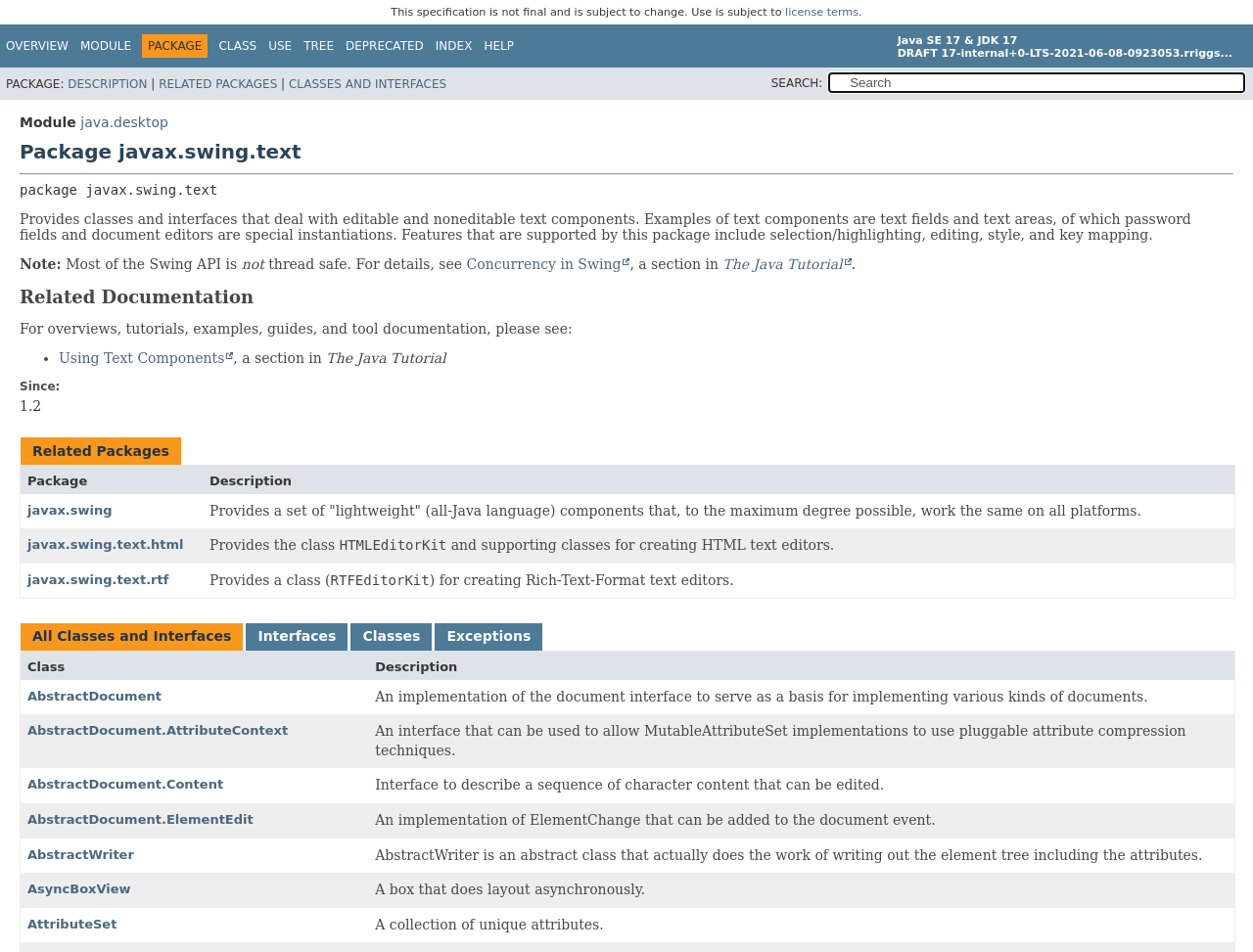Pinpoint the bounding box coordinates of the element you need to click to execute the following instruction: "View the classes and interfaces". The bounding box should be represented by four float numbers between 0 and 1, in the format [left, top, right, bottom].

[0.23, 0.081, 0.356, 0.095]